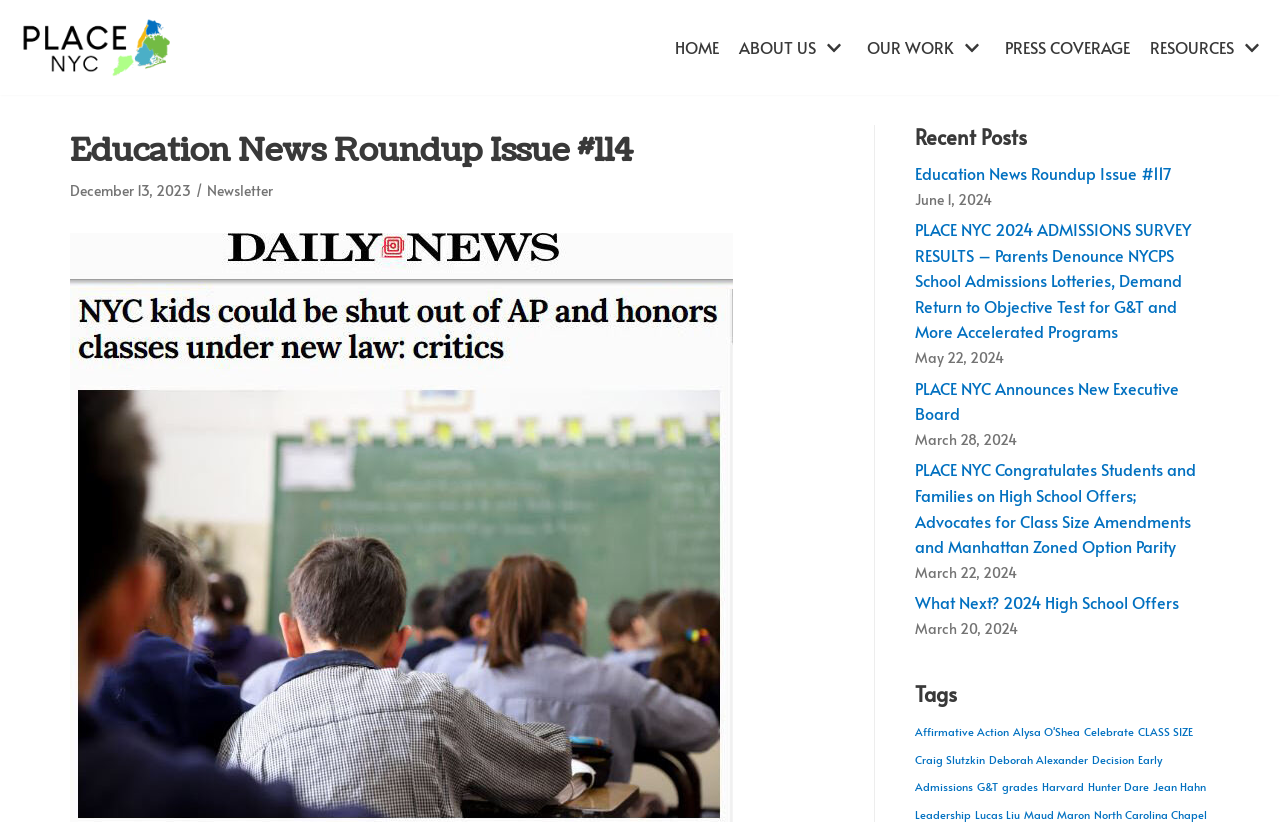Create a detailed narrative describing the layout and content of the webpage.

The webpage is an education news roundup issue from PLACE NYC. At the top, there is a "Skip to content" link, followed by a link to the PLACE NYC website. Below that, there is a primary navigation menu with links to HOME, ABOUT US, OUR WORK, PRESS COVERAGE, and RESOURCES. Each of these links has a small icon next to it.

The main content of the page is divided into two sections. On the left, there is a heading that reads "Education News Roundup Issue #114" with a date "December 13, 2023" below it. Next to the heading, there is a link to a newsletter.

On the right, there is a list of recent posts, each with a title, date, and a brief summary. The posts are listed in reverse chronological order, with the most recent one at the top. The titles of the posts include "PLACE NYC 2024 ADMISSIONS SURVEY RESULTS", "PLACE NYC Announces New Executive Board", and "What Next? 2024 High School Offers".

Below the list of recent posts, there is a section labeled "Tags" with a list of links to various tags, such as "Affirmative Action", "Alysa O'Shea", "Celebrate", and "CLASS SIZE". Each tag has a number in parentheses indicating the number of items associated with it.

Overall, the webpage appears to be a news aggregator for education-related news and announcements from PLACE NYC.